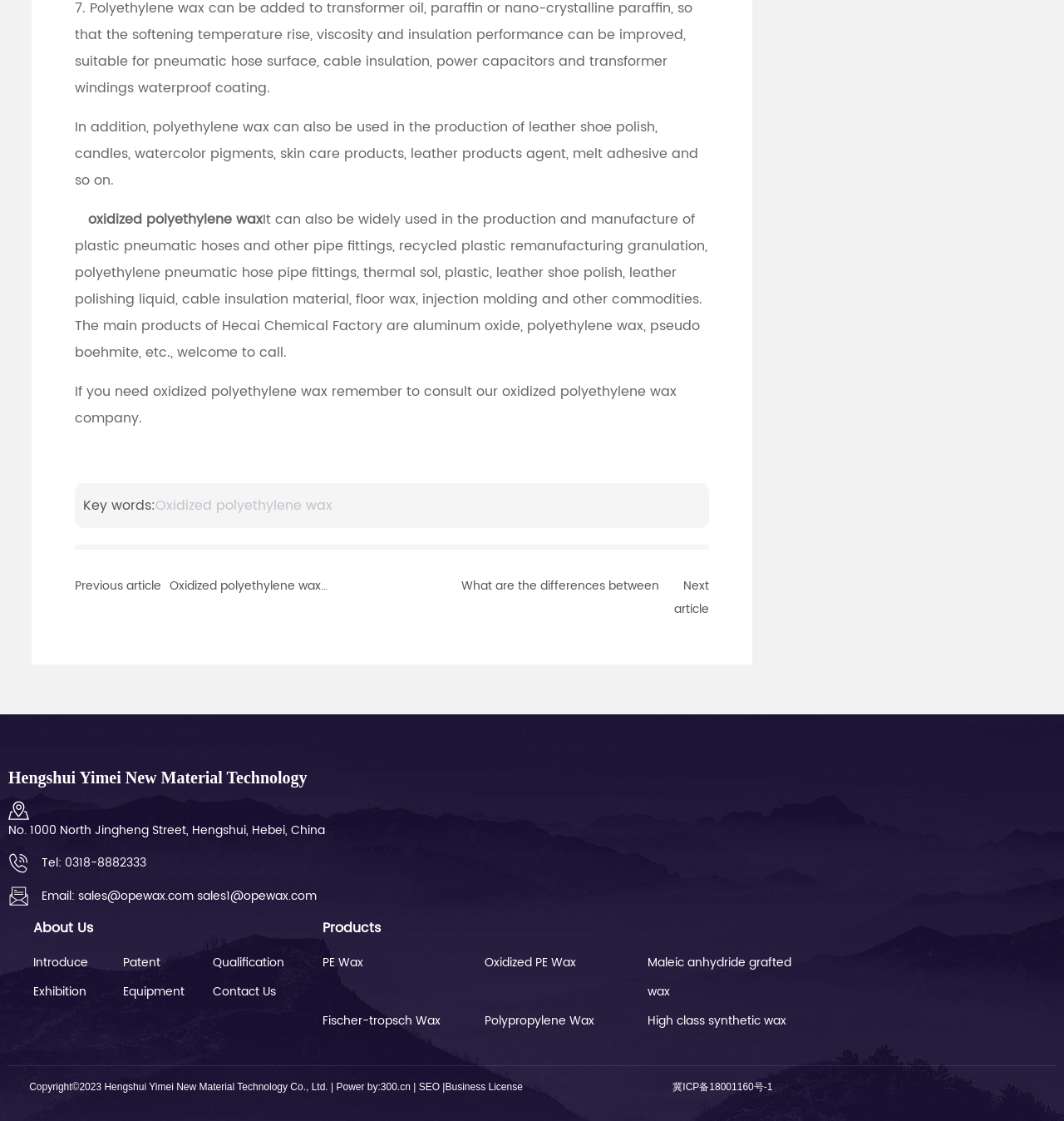Extract the bounding box for the UI element that matches this description: "Maleic anhydride grafted wax".

[0.608, 0.845, 0.753, 0.897]